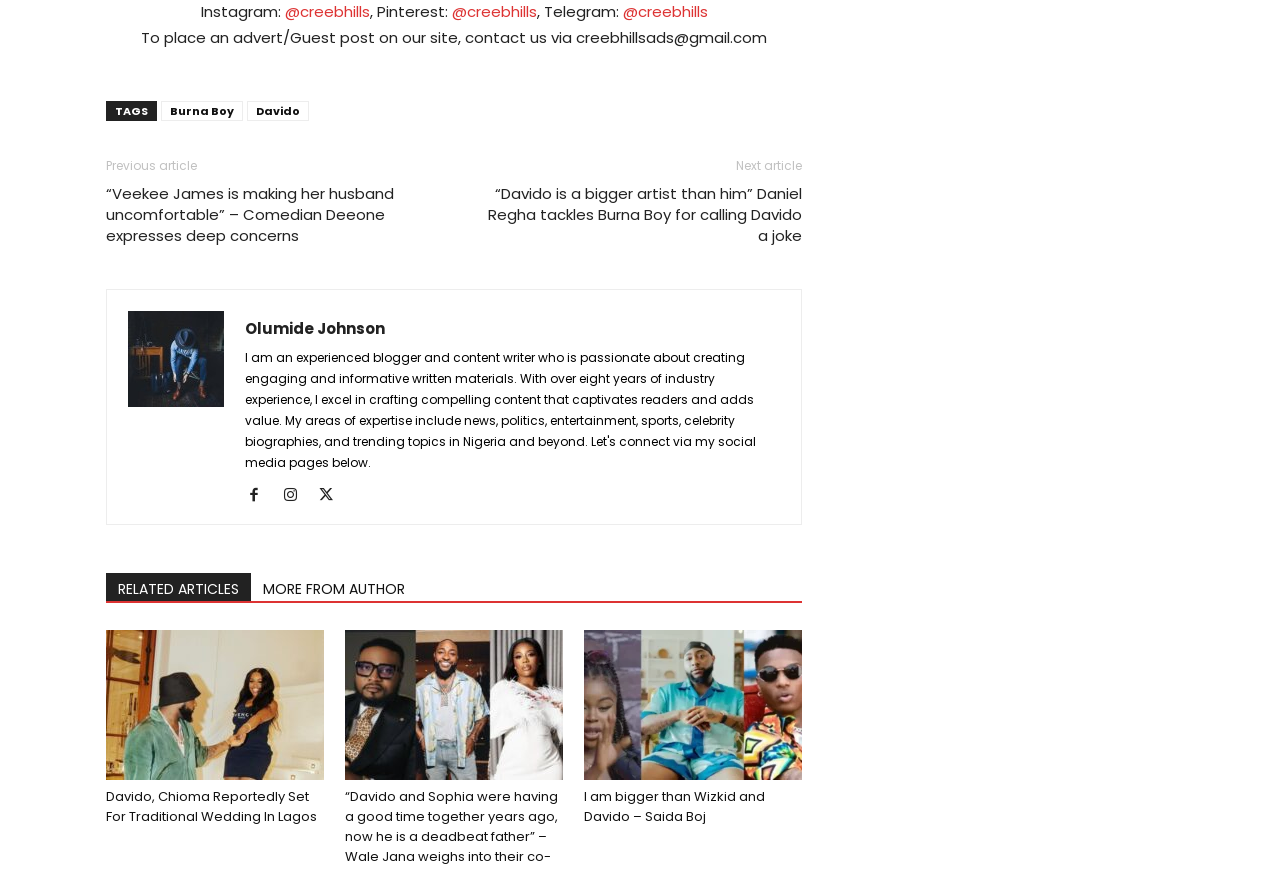What are the social media platforms mentioned?
Based on the image, answer the question with as much detail as possible.

The social media platforms mentioned are Pinterest and Telegram, which are linked at the top of the webpage with the username '@creebhills'.